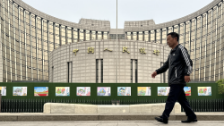Based on the image, please elaborate on the answer to the following question:
What is mounted along the green fence?

According to the caption, a series of colorful art displays are mounted along the green fence, which are likely showcasing community artwork or public messages, adding to the vibrant atmosphere of the scene.